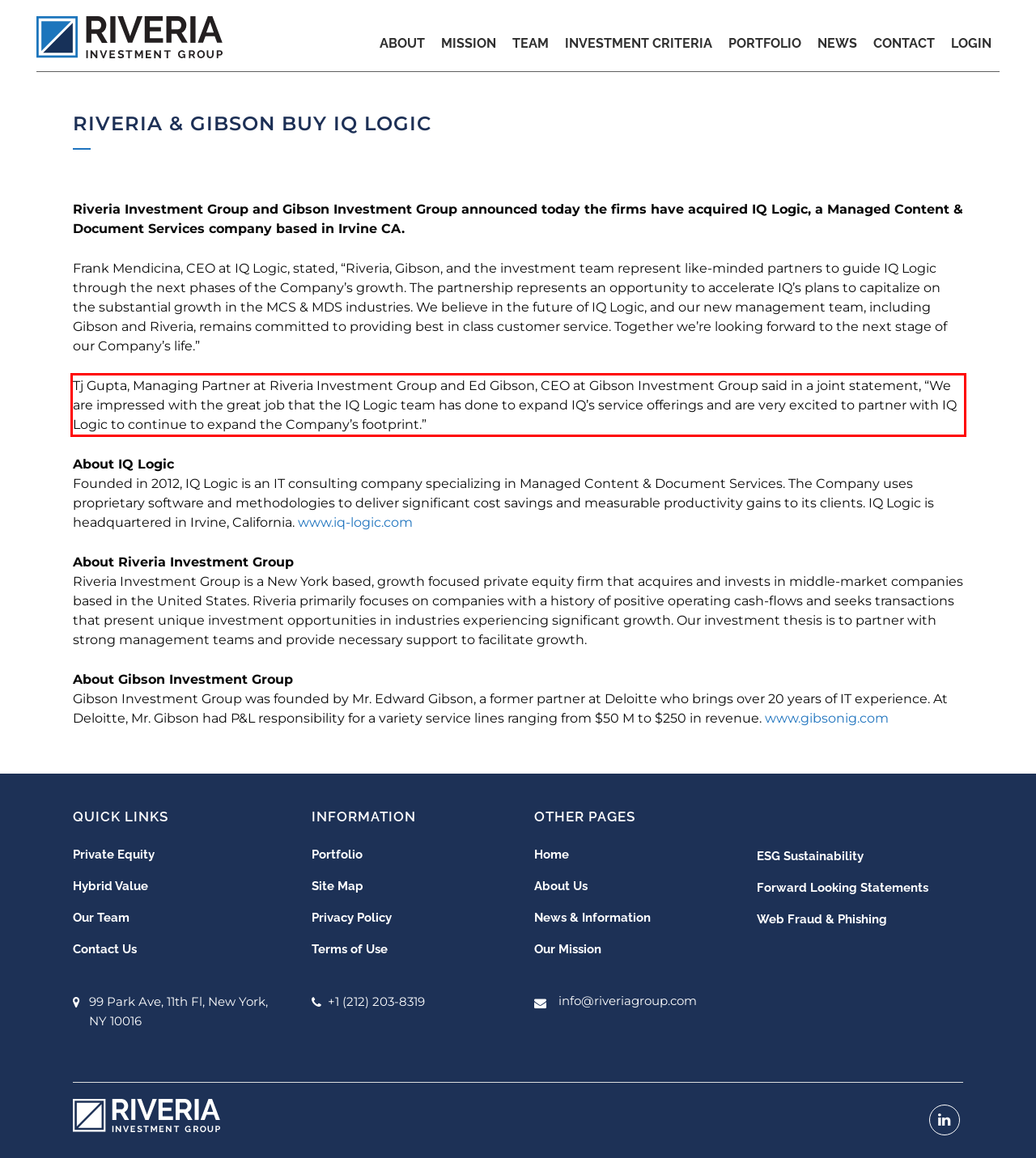Review the screenshot of the webpage and recognize the text inside the red rectangle bounding box. Provide the extracted text content.

Tj Gupta, Managing Partner at Riveria Investment Group and Ed Gibson, CEO at Gibson Investment Group said in a joint statement, “We are impressed with the great job that the IQ Logic team has done to expand IQ’s service offerings and are very excited to partner with IQ Logic to continue to expand the Company’s footprint.”